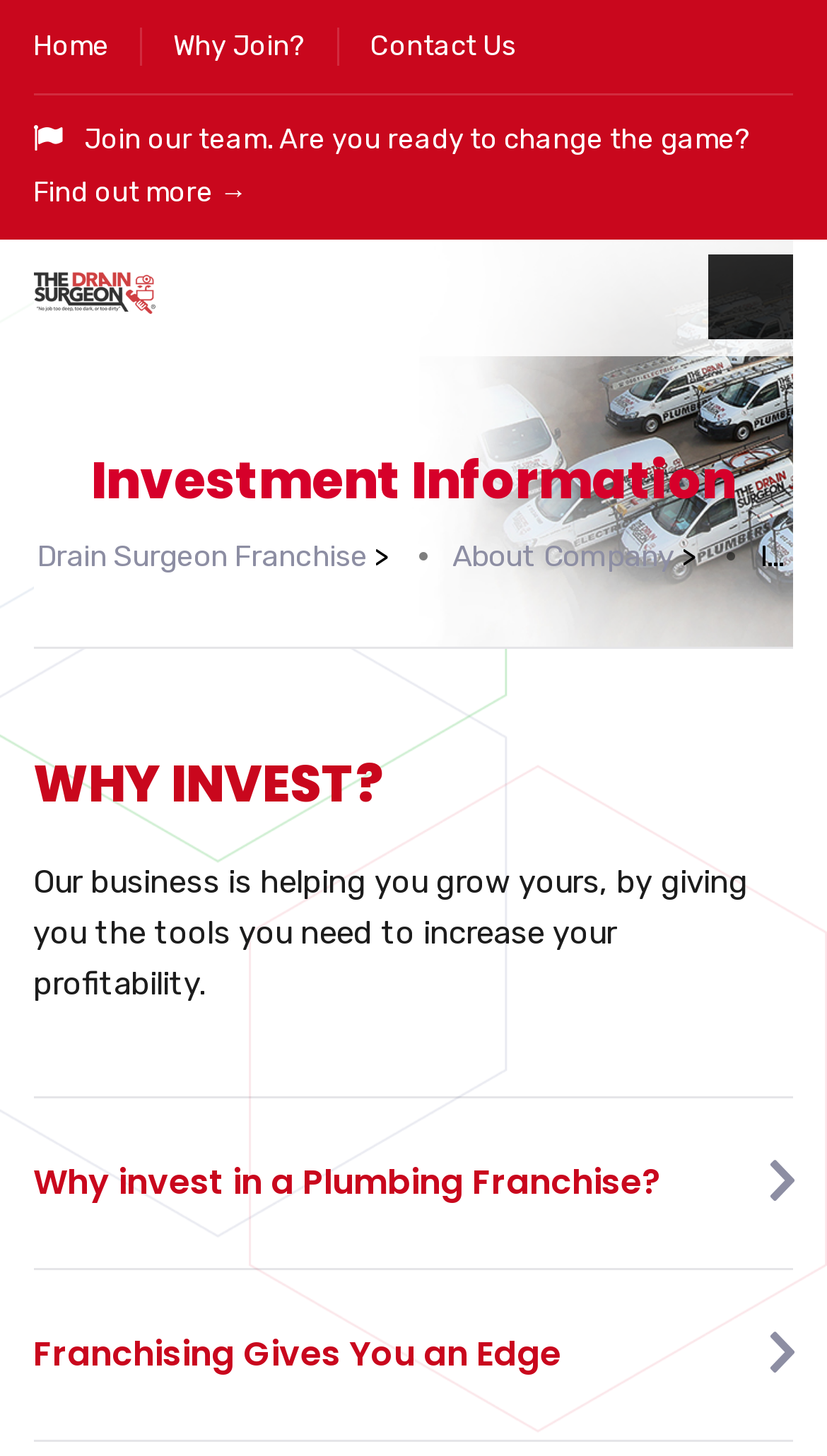Please answer the following question using a single word or phrase: 
What is the text of the image on the top?

Drain Surgeon Franchise